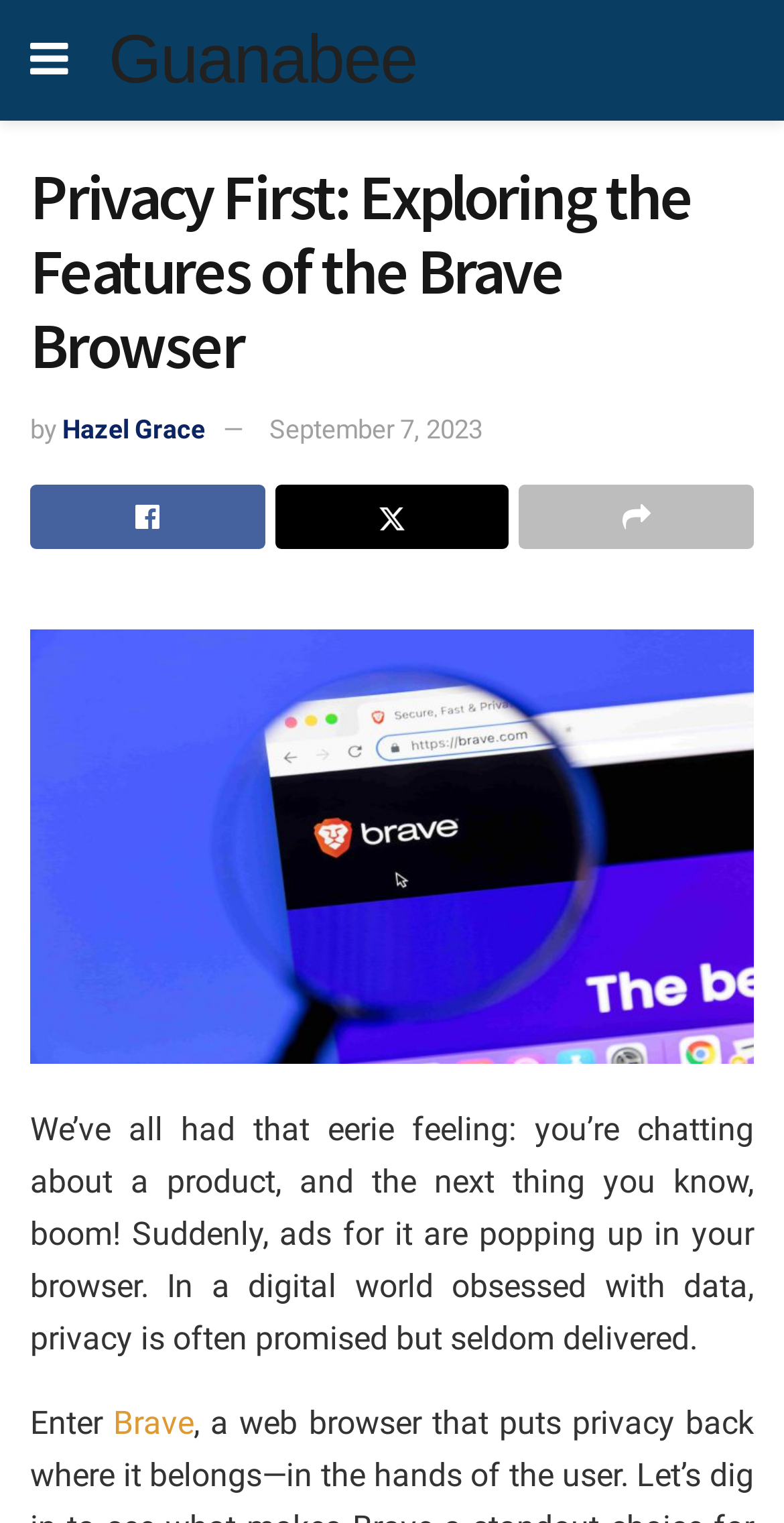Please provide a brief answer to the following inquiry using a single word or phrase:
What is the topic of the article?

Privacy and browser features